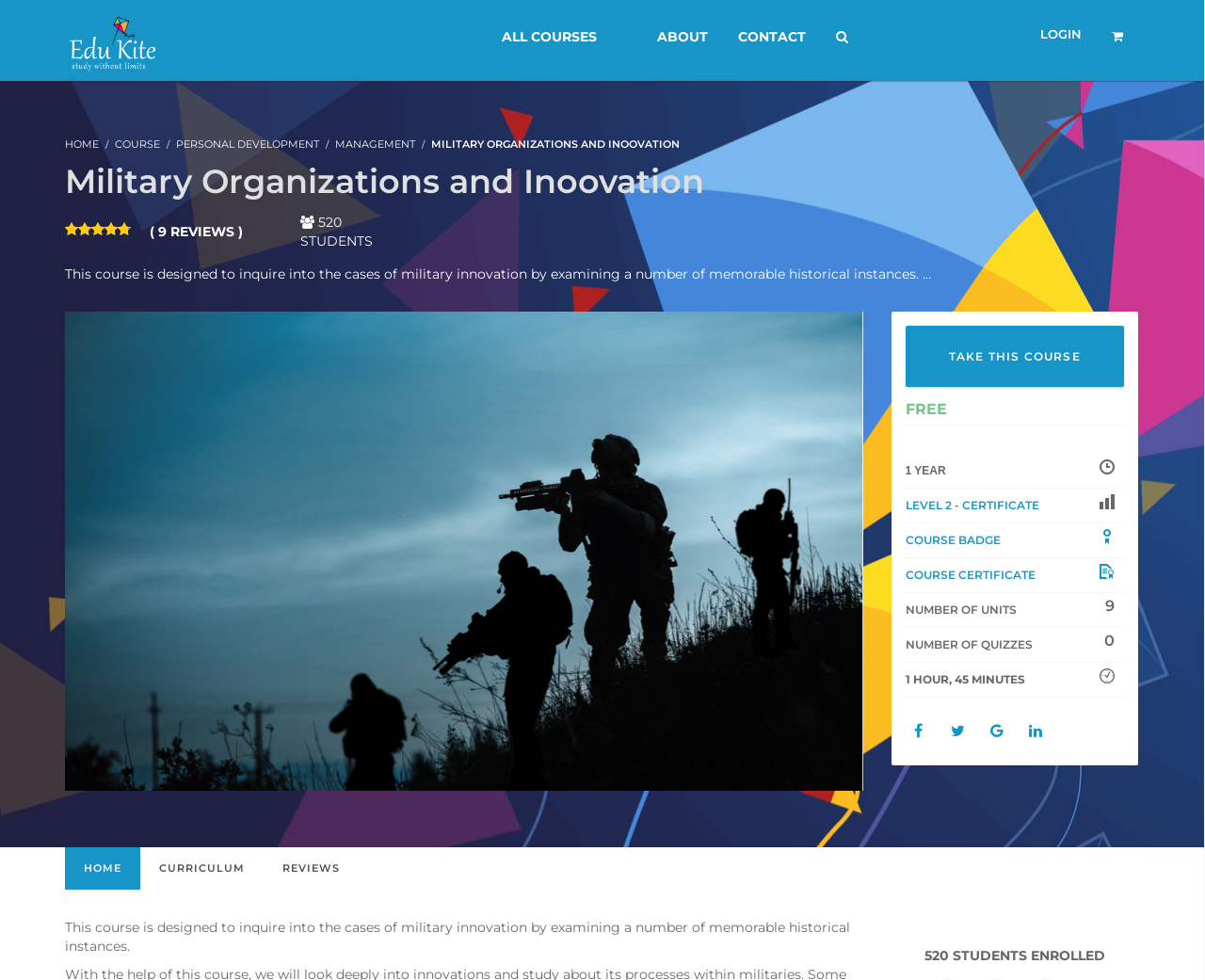How many students are enrolled in the course?
From the screenshot, provide a brief answer in one word or phrase.

520